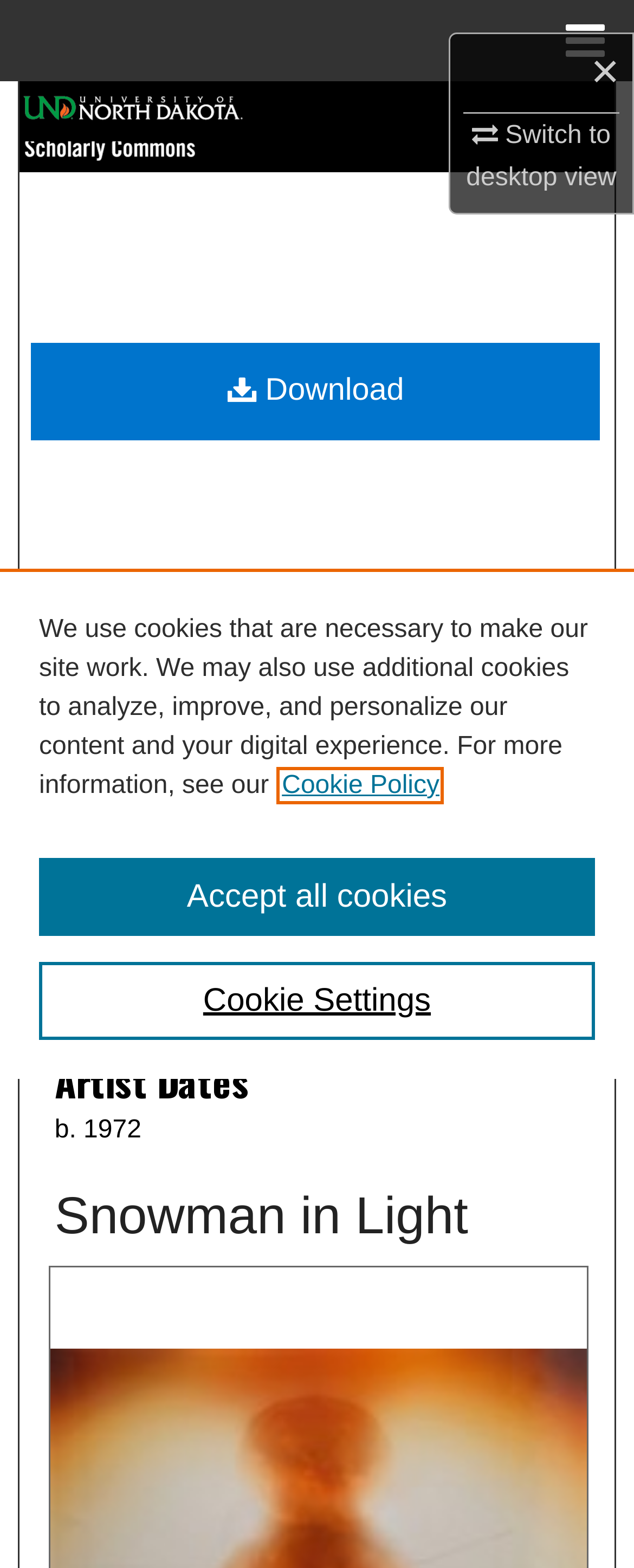Please find the bounding box coordinates of the section that needs to be clicked to achieve this instruction: "Browse Collections".

[0.0, 0.104, 1.0, 0.155]